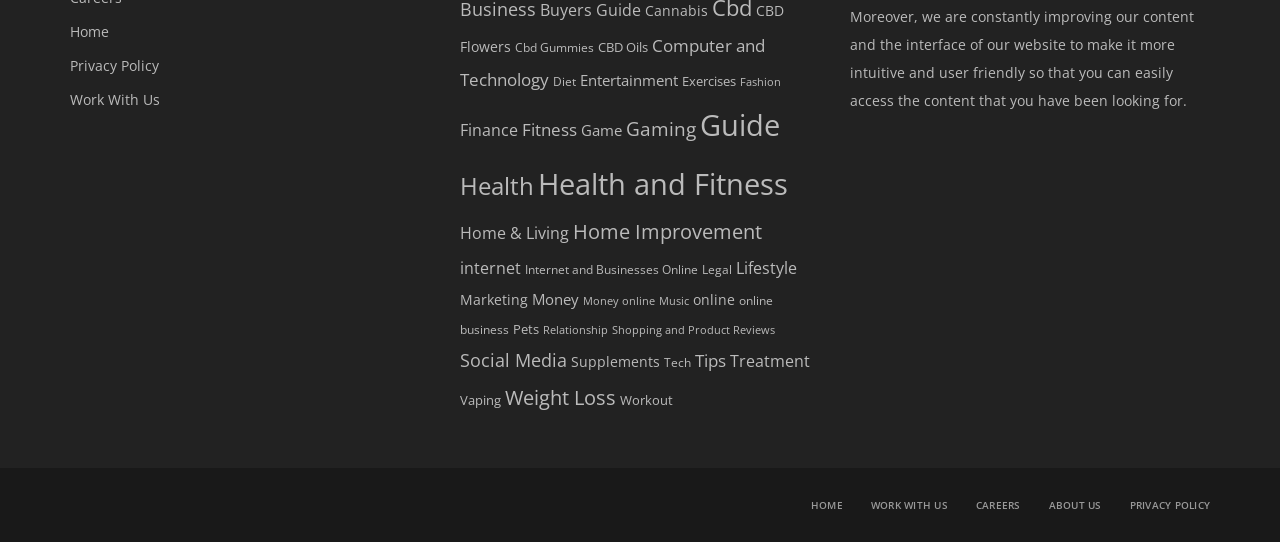Please determine the bounding box coordinates of the element's region to click in order to carry out the following instruction: "View CPR course". The coordinates should be four float numbers between 0 and 1, i.e., [left, top, right, bottom].

None